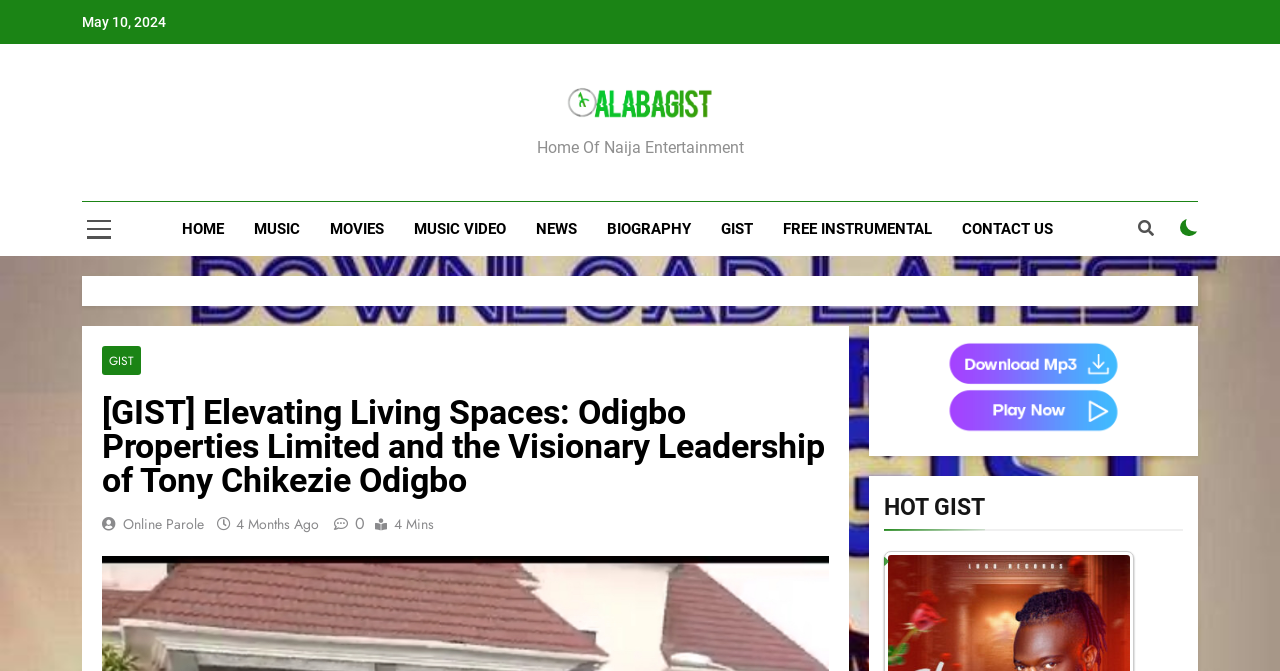Please locate the bounding box coordinates of the element that should be clicked to complete the given instruction: "Check the checkbox".

[0.922, 0.326, 0.936, 0.352]